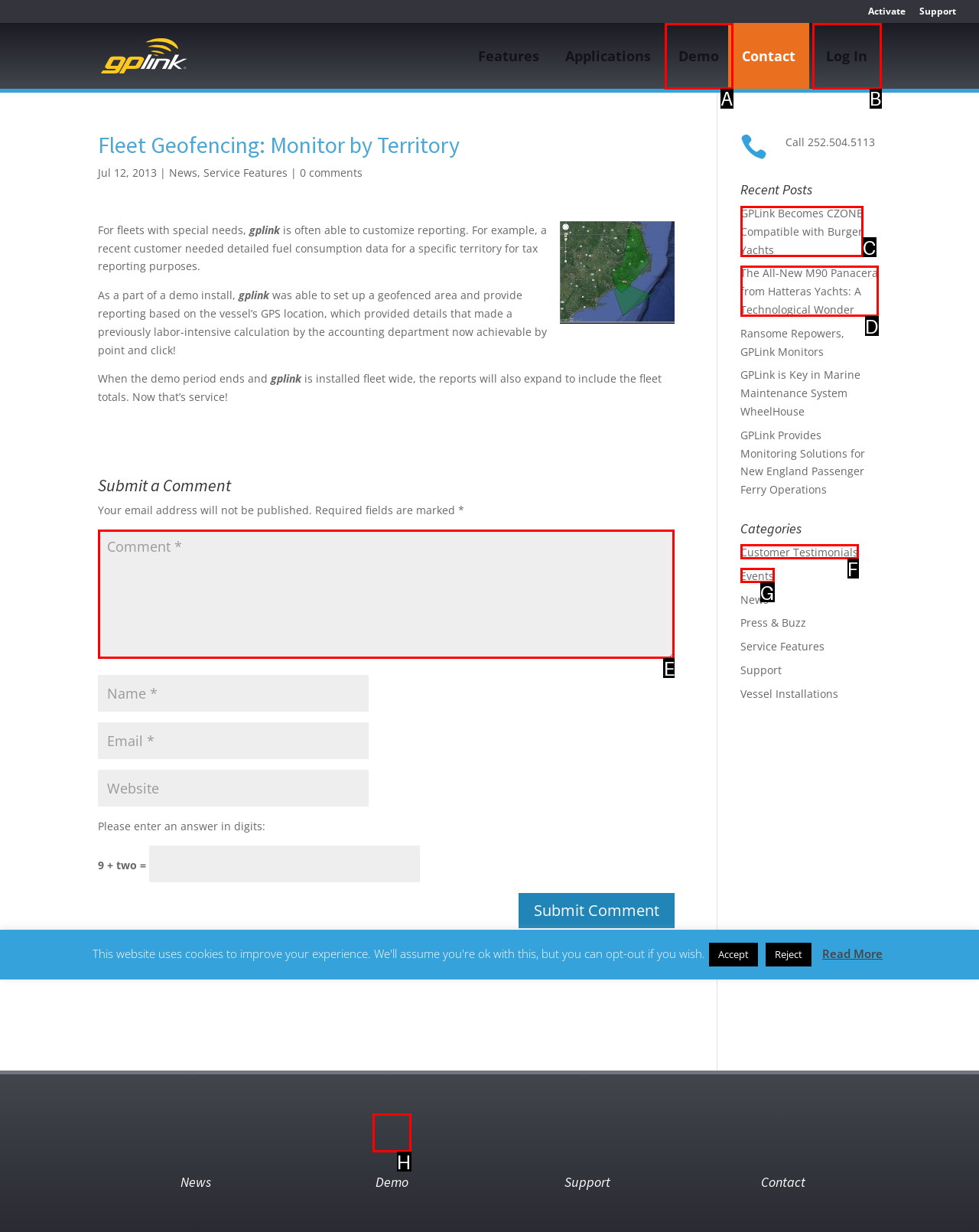From the options shown, which one fits the description: input value="Comment *" name="comment"? Respond with the appropriate letter.

E